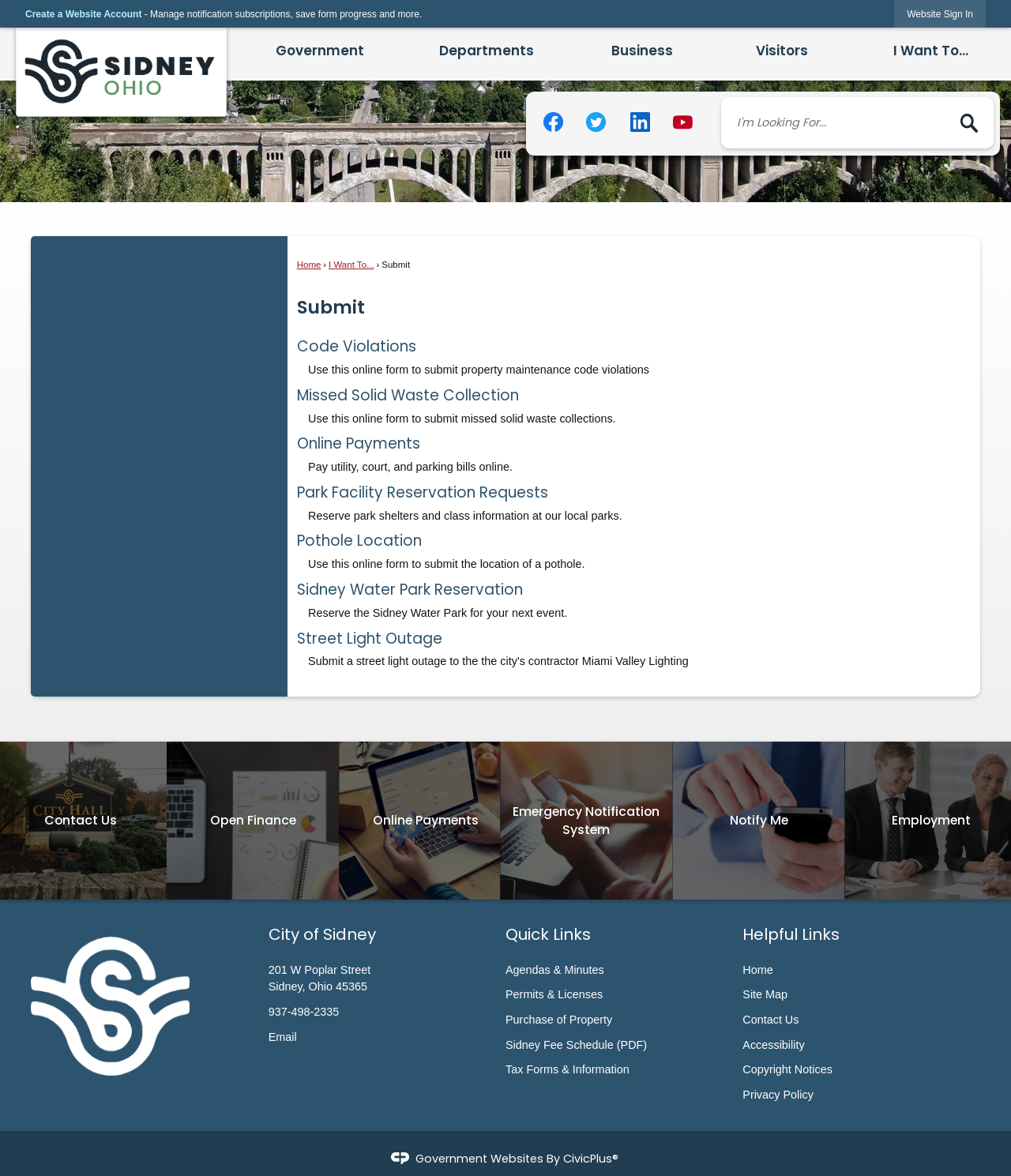Use one word or a short phrase to answer the question provided: 
What is the address of the City of Sidney?

201 W Poplar Street